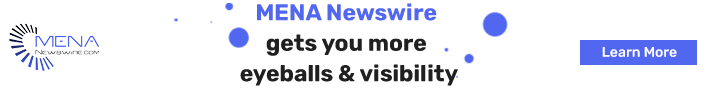Give a detailed explanation of what is happening in the image.

This image features a promotional banner for MENA Newswire, emphasizing its role in enhancing visibility and engagement for businesses and information outlets. The banner showcases the tagline "gets you more eyeballs & visibility," highlighting the service's goal to increase audience reach. The design is complemented by a modern, visually appealing layout that includes dynamic elements, presumably to attract attention. Additionally, a "Learn More" button is present, inviting viewers to discover further details about the services offered. This advertisement seeks to appeal to organizations looking to improve their media presence in the MENA region.